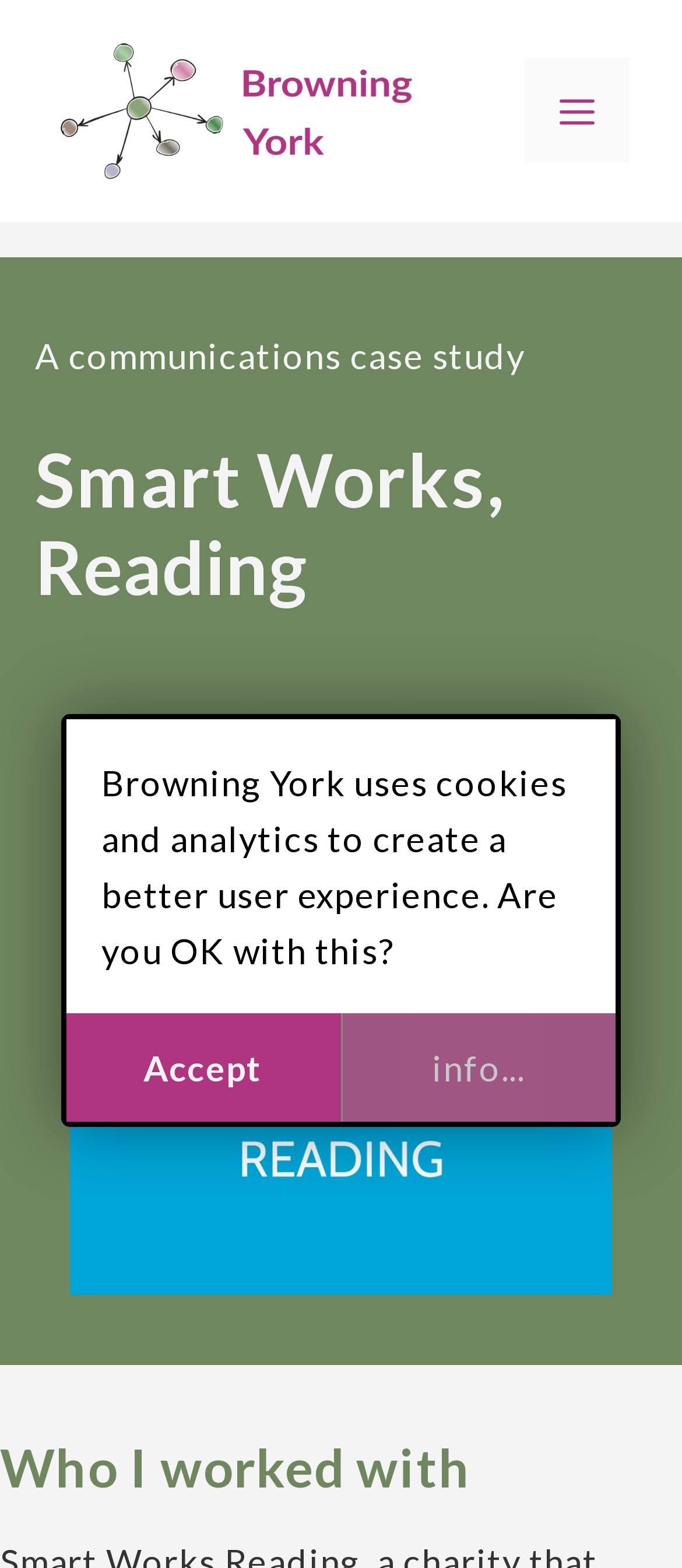Based on the image, please elaborate on the answer to the following question:
What is the name of the charity?

I determined the answer by looking at the heading element with the text 'Smart Works, Reading' which is a prominent element on the webpage, indicating that it is the name of the charity.